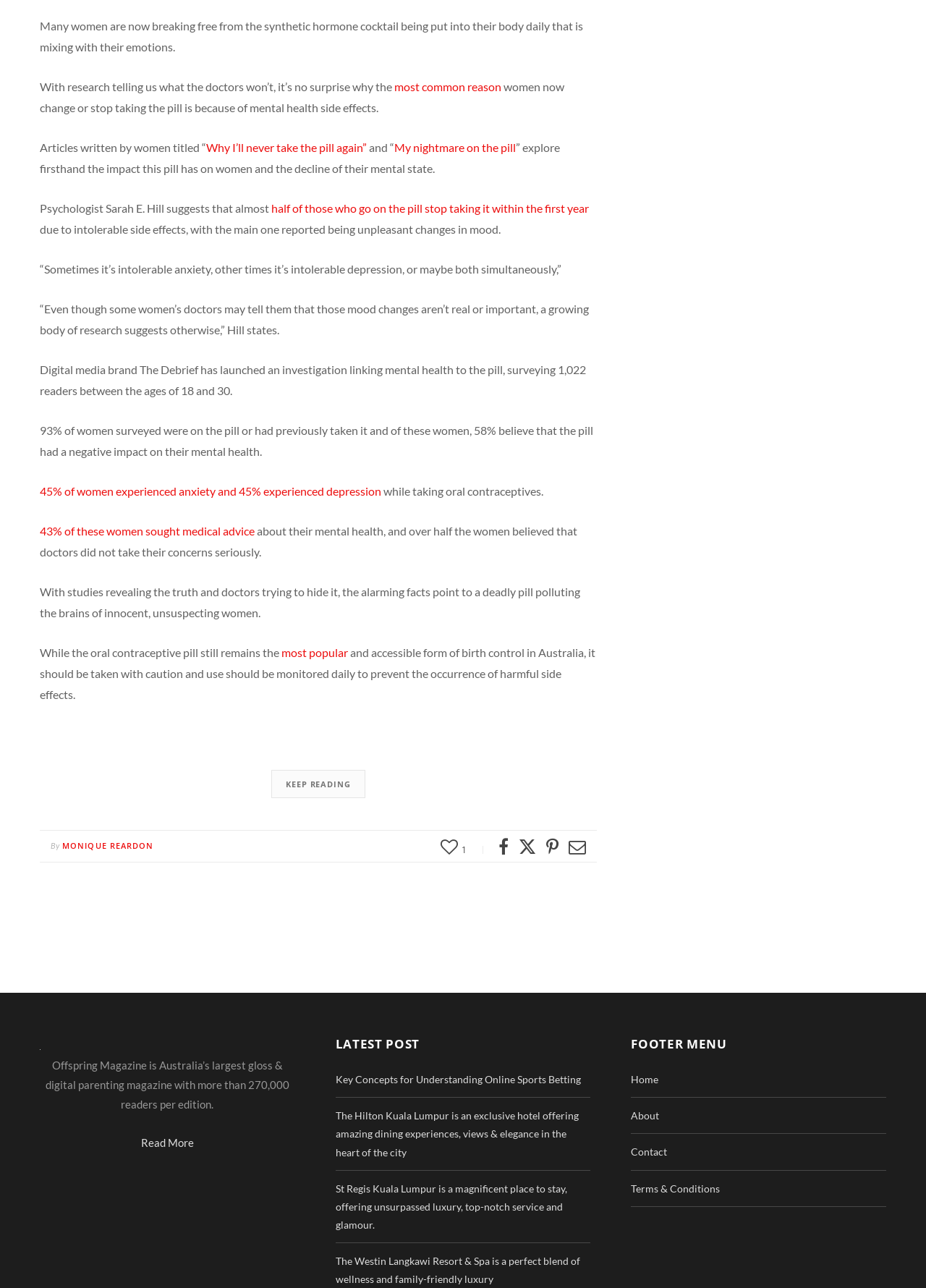Determine the bounding box coordinates for the clickable element required to fulfill the instruction: "Expand the child menu". Provide the coordinates as four float numbers between 0 and 1, i.e., [left, top, right, bottom].

None